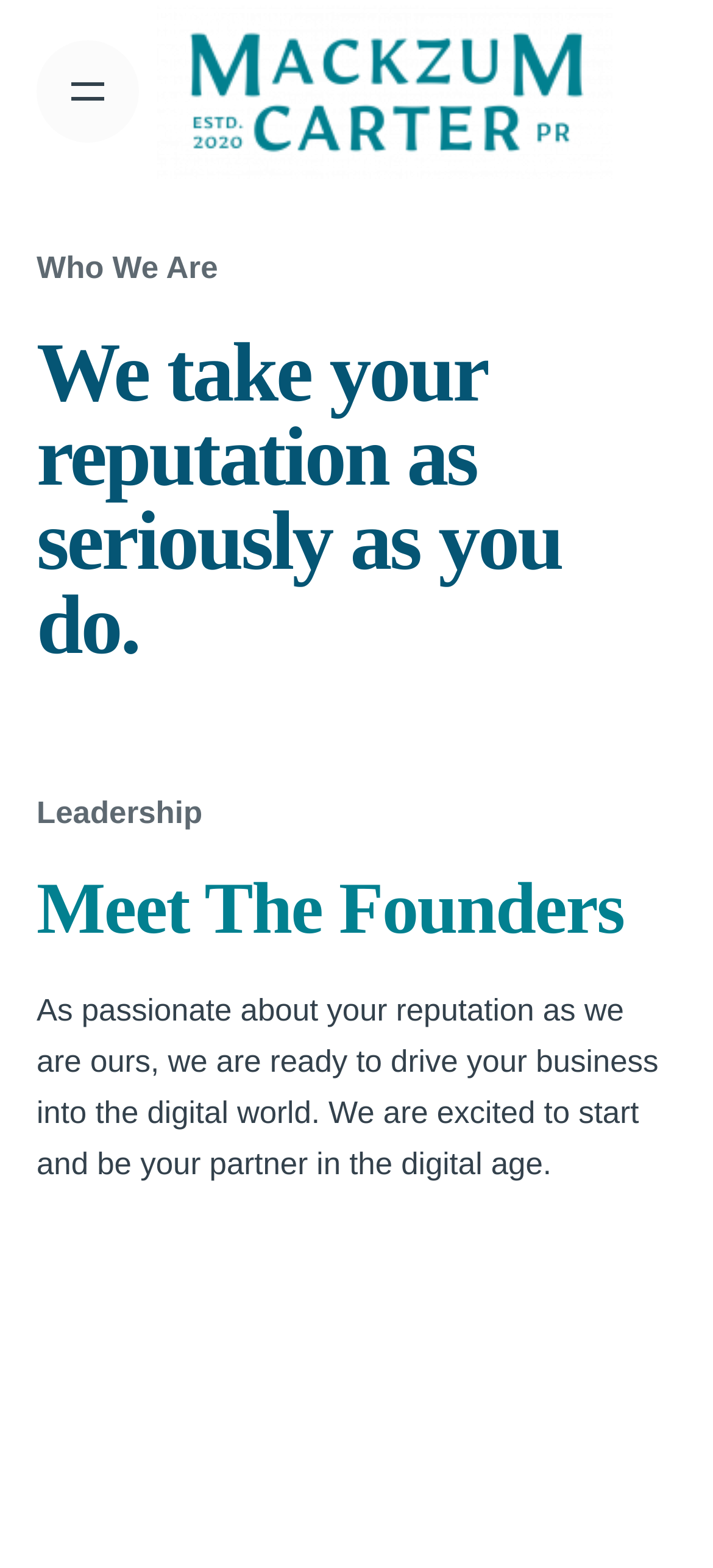What is the title or heading displayed on the webpage?

We take your reputation as seriously as you do.